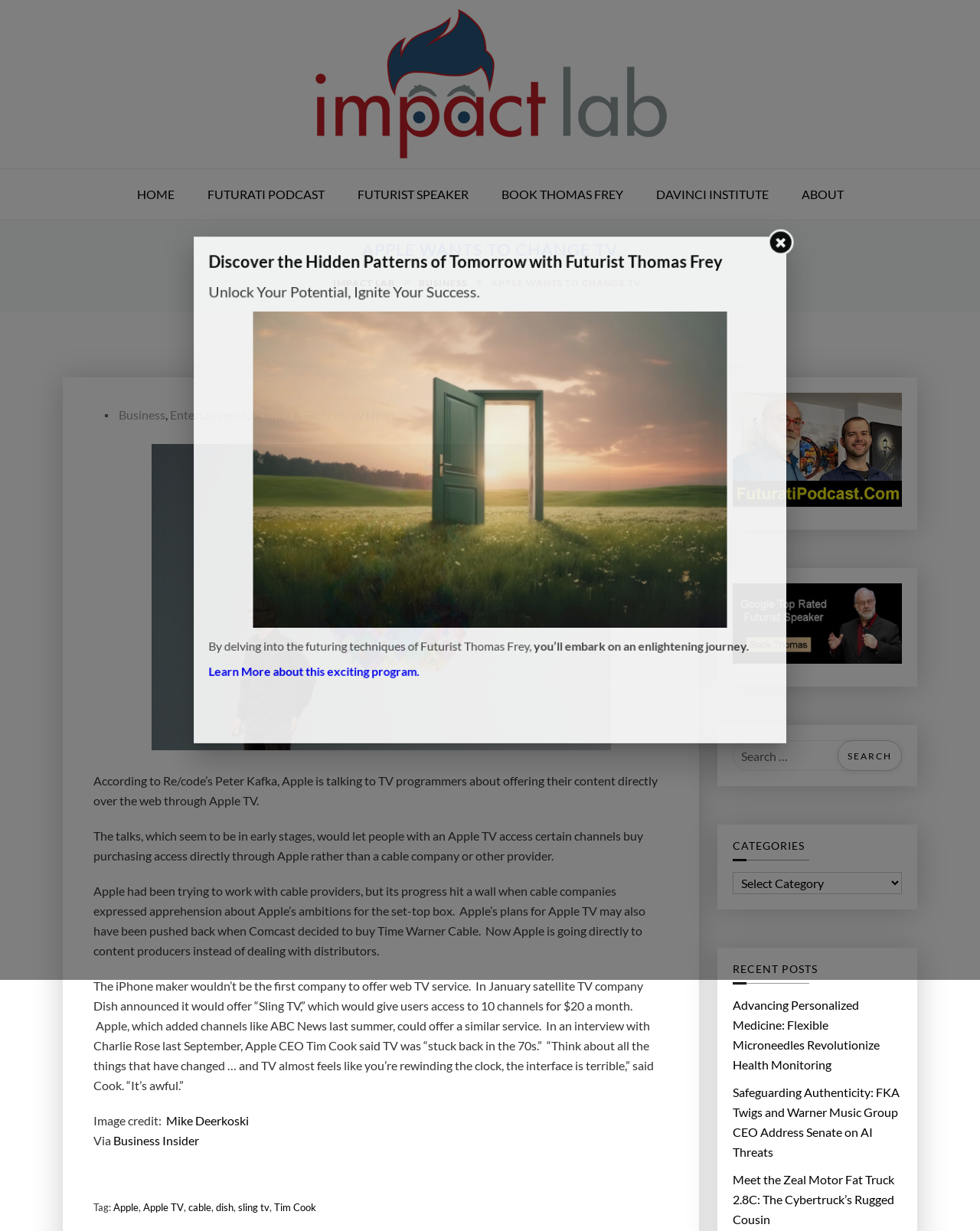What is the purpose of the search box?
Look at the image and answer the question using a single word or phrase.

To search for content